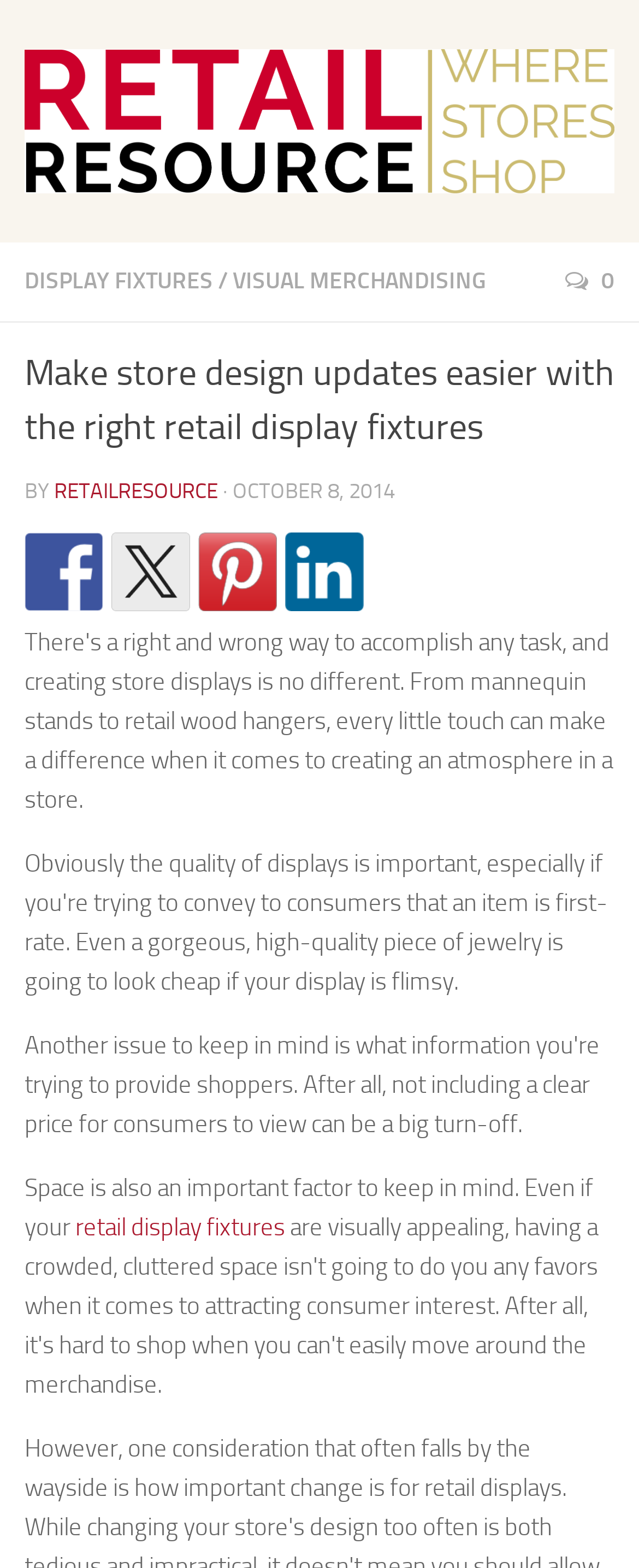Observe the image and answer the following question in detail: What is the name of the blog?

The name of the blog can be found at the top left corner of the webpage, where it says 'Make store design updates easier with the right retail display fixtures - Retail Resource Blog'. The text 'Retail Resource Blog' is a link and an image, indicating that it is the name of the blog.